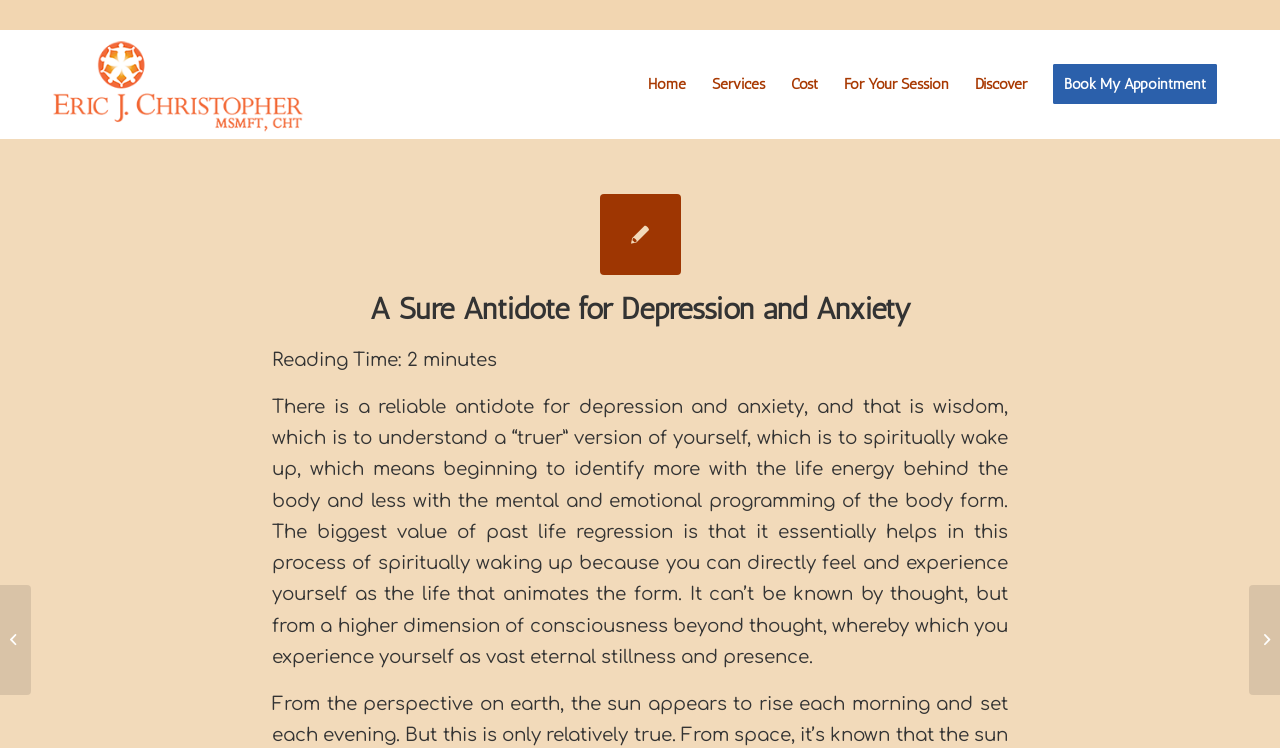Please locate the bounding box coordinates of the element that should be clicked to achieve the given instruction: "Click on the 'Tool' link".

None